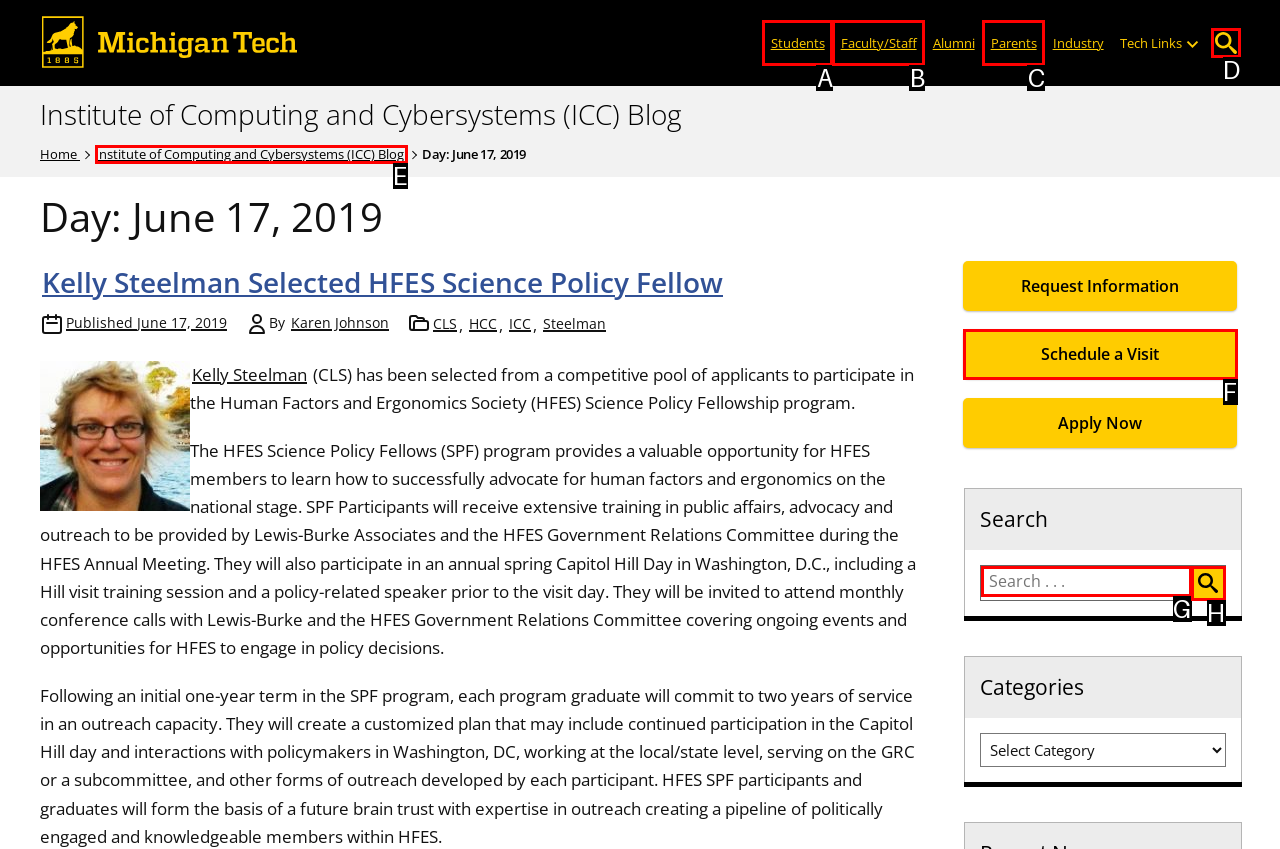Select the option that matches the description: Open Search. Answer with the letter of the correct option directly.

D